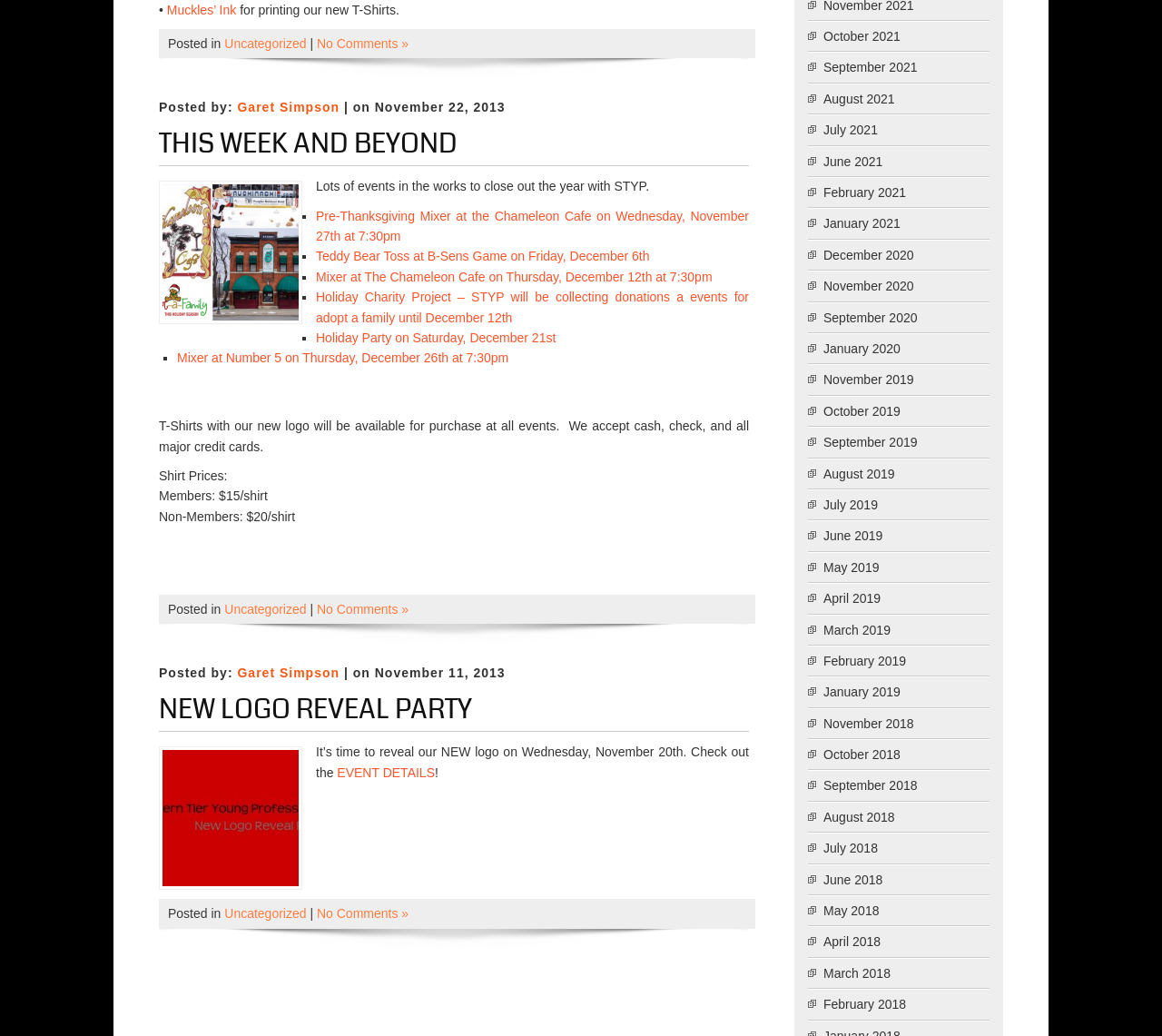Calculate the bounding box coordinates for the UI element based on the following description: "New Logo Reveal Party". Ensure the coordinates are four float numbers between 0 and 1, i.e., [left, top, right, bottom].

[0.137, 0.666, 0.406, 0.703]